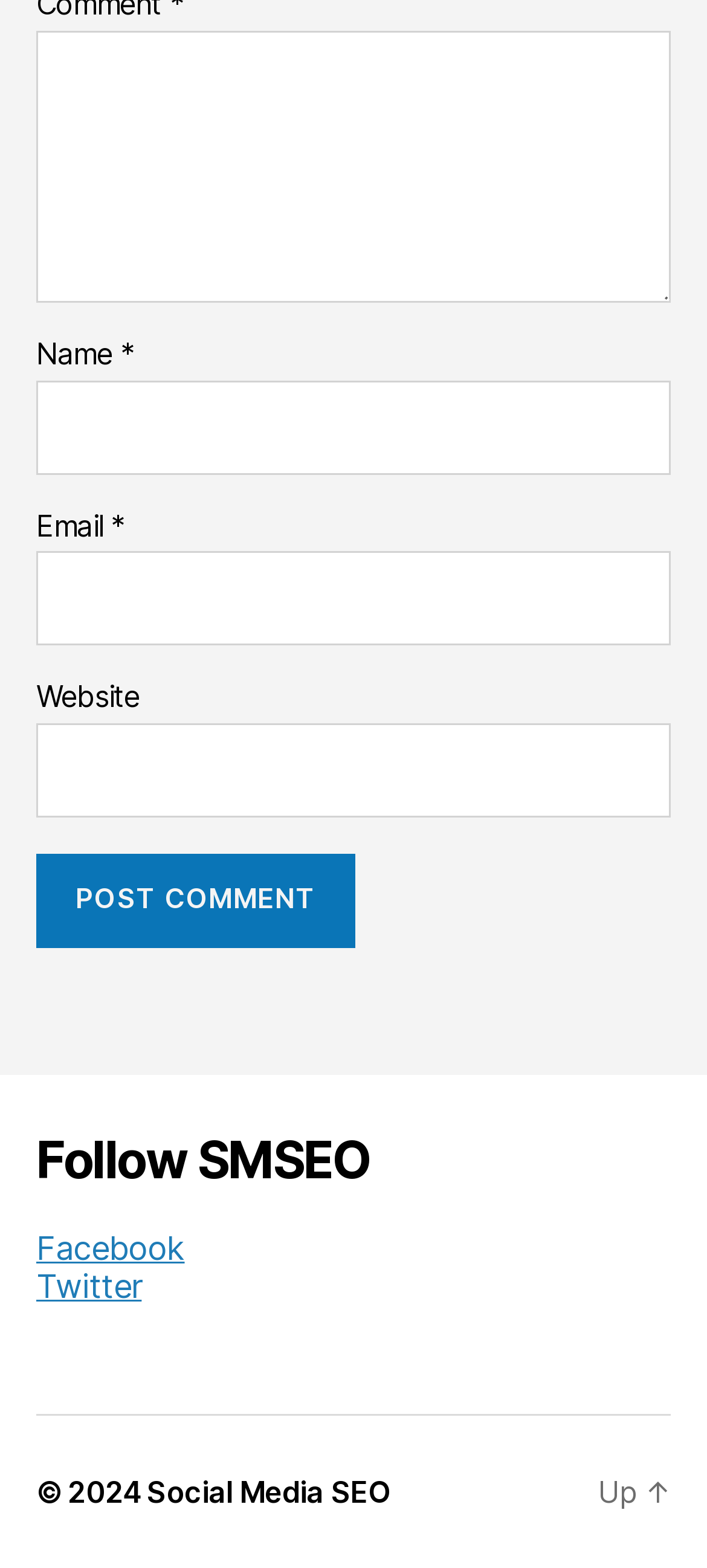What is the label of the first text field?
Ensure your answer is thorough and detailed.

The first text field has a corresponding StaticText element with the text 'Comment *', so the label of the first text field is 'Comment'.